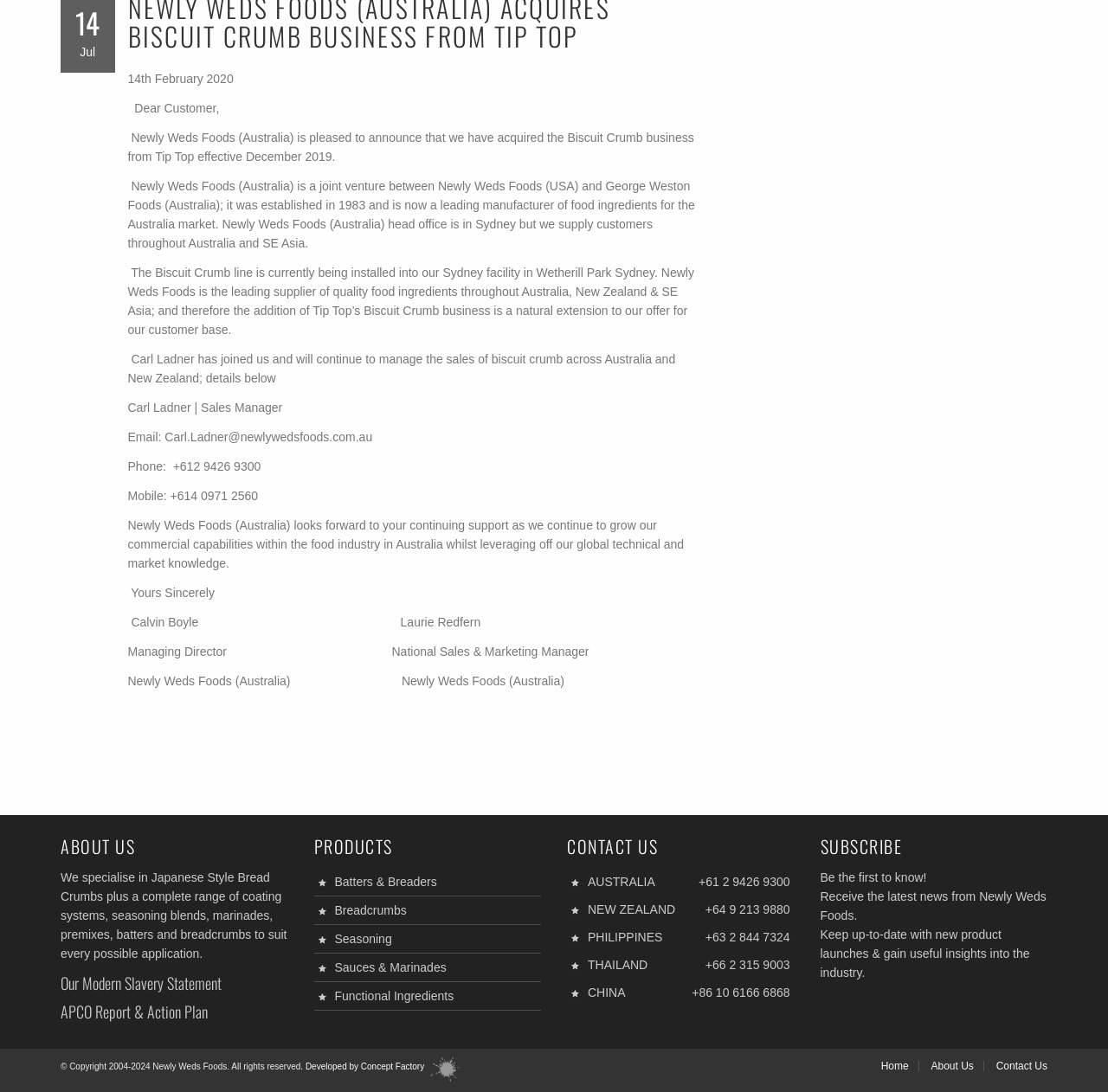Bounding box coordinates should be in the format (top-left x, top-left y, bottom-right x, bottom-right y) and all values should be floating point numbers between 0 and 1. Determine the bounding box coordinate for the UI element described as: About Us

[0.84, 0.971, 0.879, 0.981]